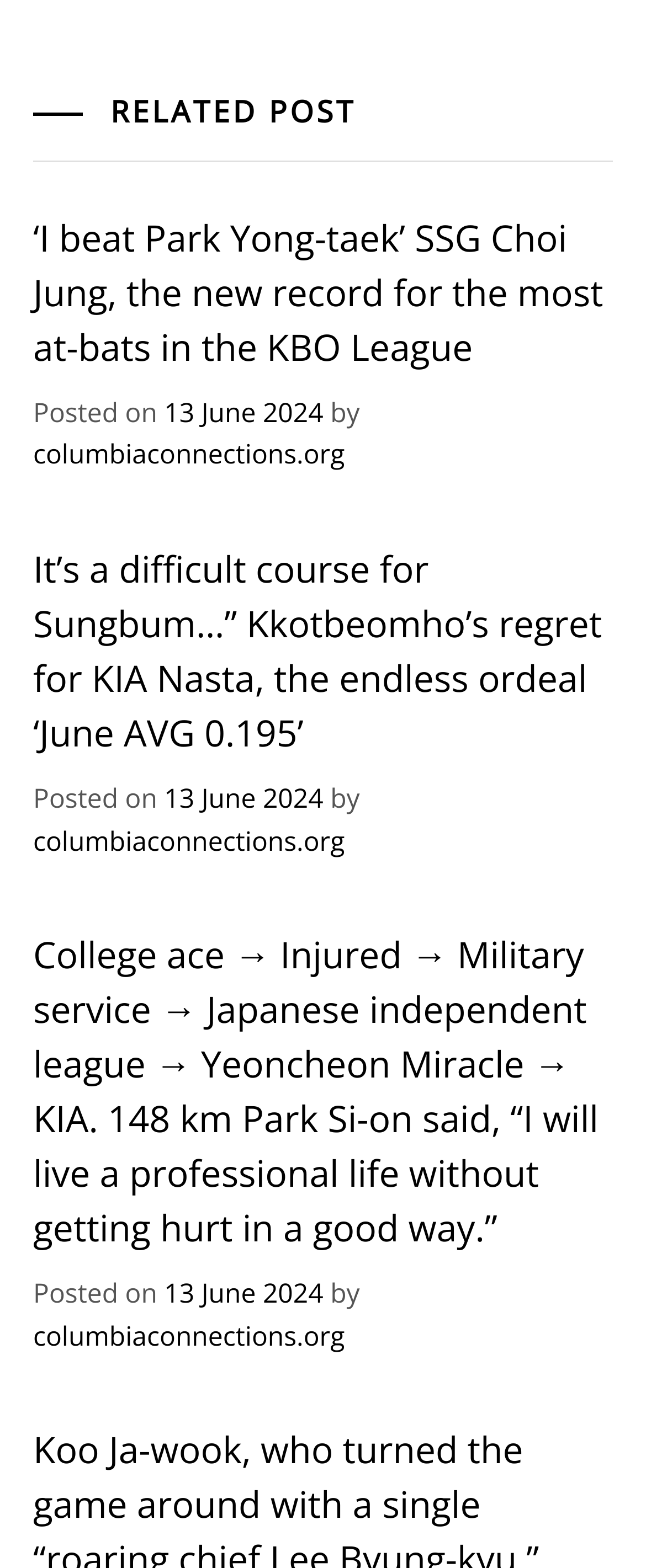Utilize the details in the image to thoroughly answer the following question: What is the main topic of the third article?

The main topic of the third article can be inferred by reading the heading element with the text 'College ace → Injured → Military service → Japanese independent league → Yeoncheon Miracle → KIA. 148 km Park Si-on said, “I will live a professional life without getting hurt in a good way.”', which suggests that the article is about a baseball player's journey and experience with KIA.